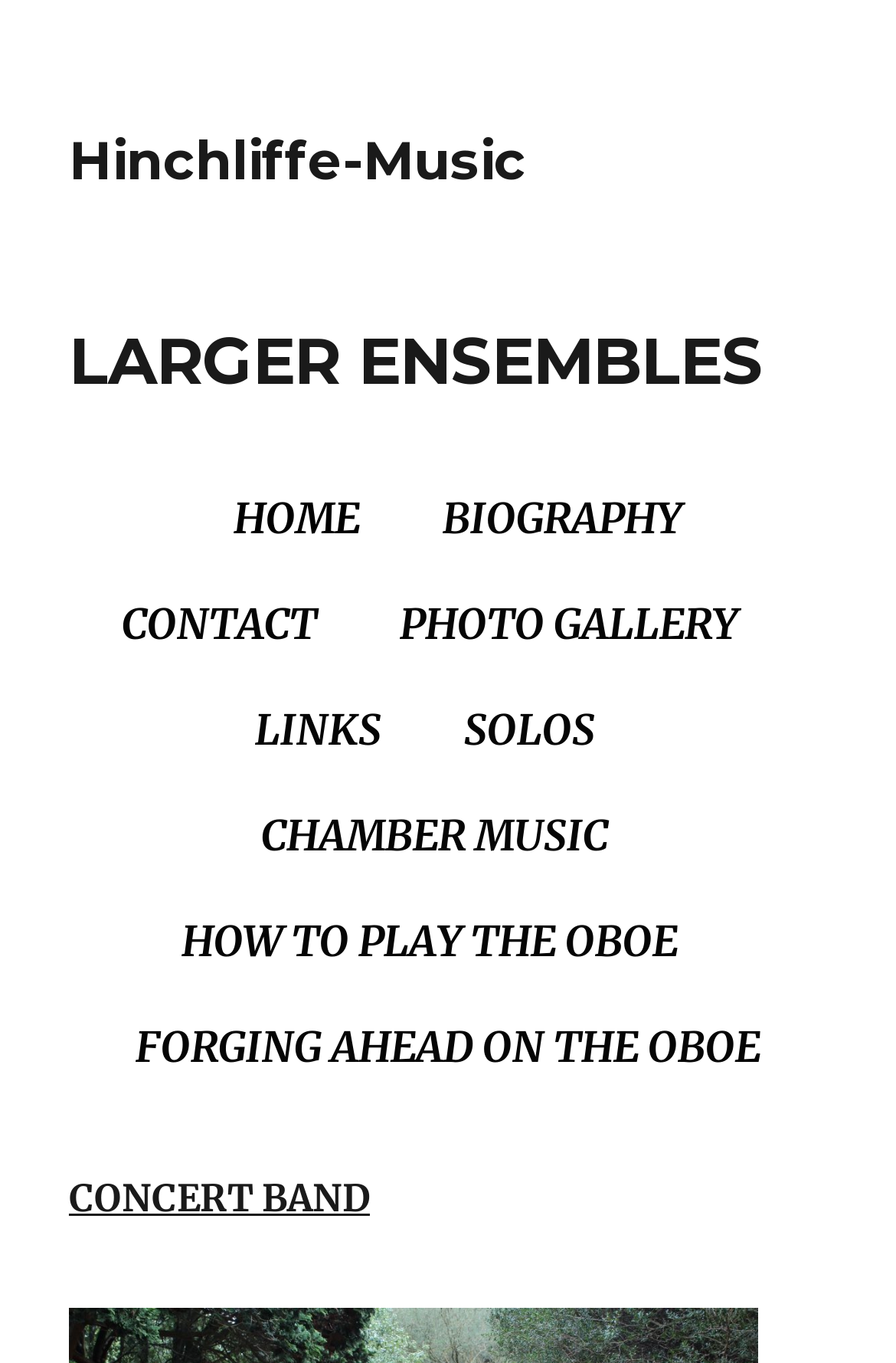Find the bounding box coordinates for the area you need to click to carry out the instruction: "Read more about the news". The coordinates should be four float numbers between 0 and 1, indicated as [left, top, right, bottom].

None